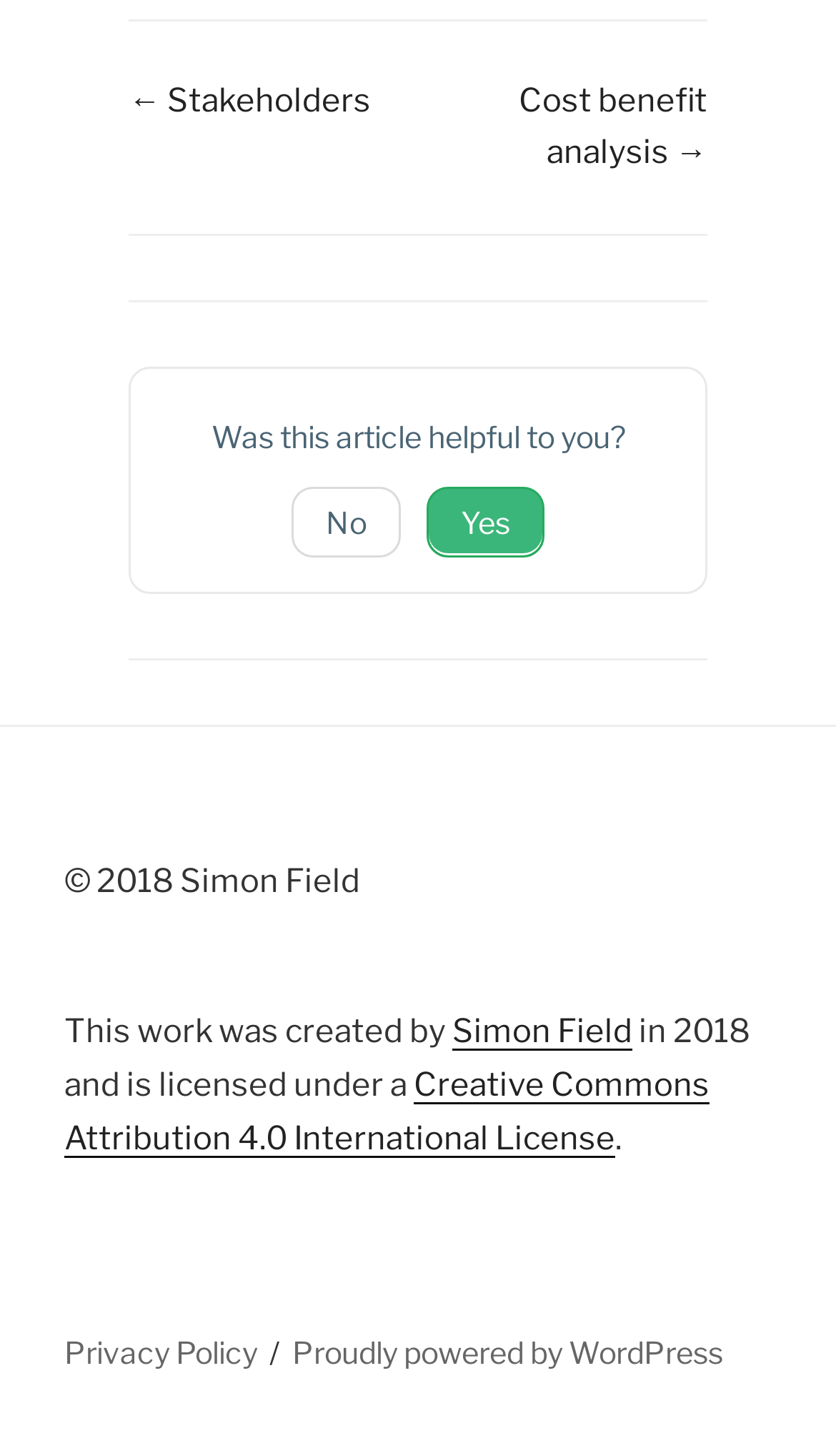Based on the element description Yes, identify the bounding box coordinates for the UI element. The coordinates should be in the format (top-left x, top-left y, bottom-right x, bottom-right y) and within the 0 to 1 range.

[0.51, 0.335, 0.651, 0.383]